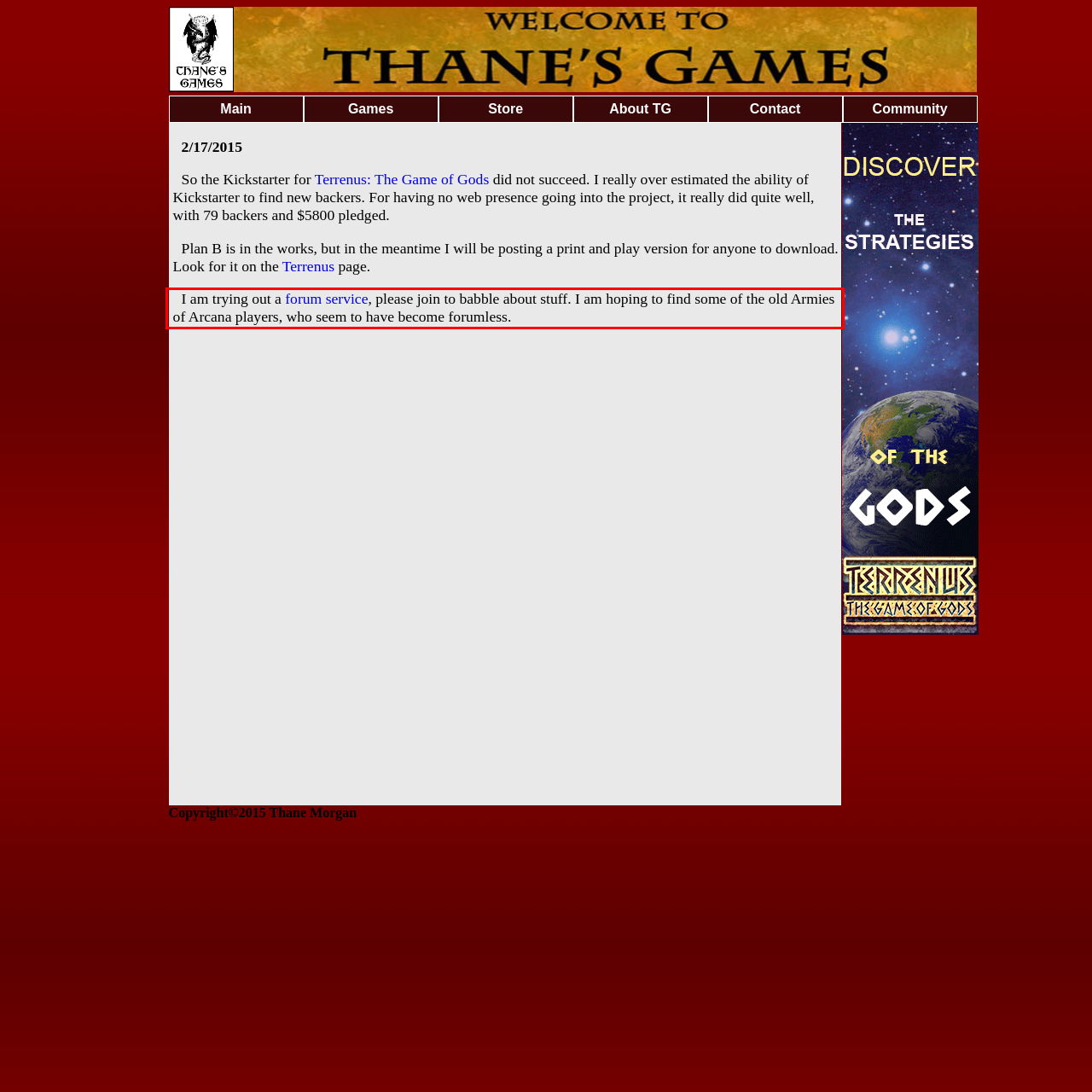You are presented with a screenshot containing a red rectangle. Extract the text found inside this red bounding box.

I am trying out a forum service, please join to babble about stuff. I am hoping to find some of the old Armies of Arcana players, who seem to have become forumless.